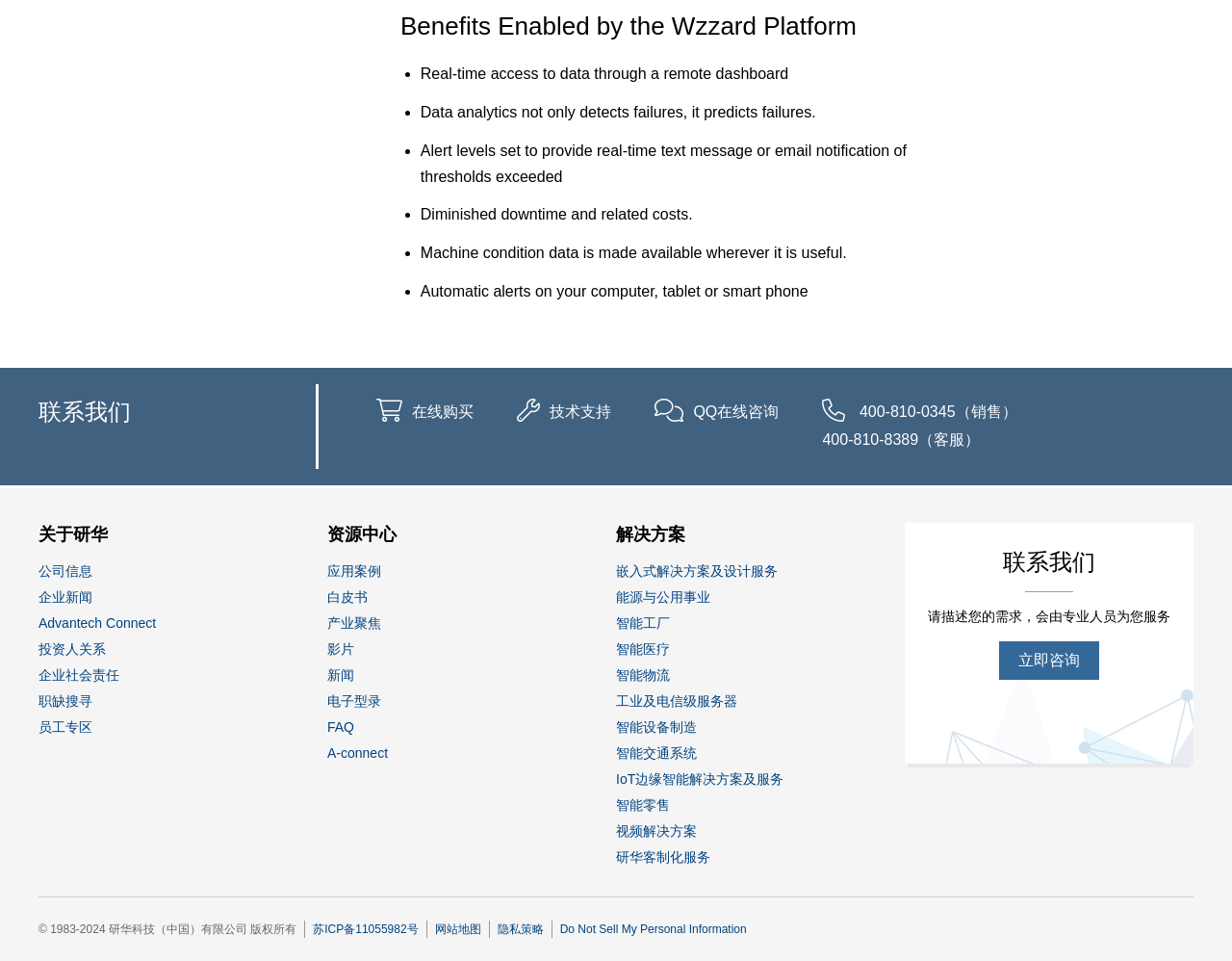Locate and provide the bounding box coordinates for the HTML element that matches this description: "苏ICP备11055982号".

[0.254, 0.958, 0.34, 0.976]